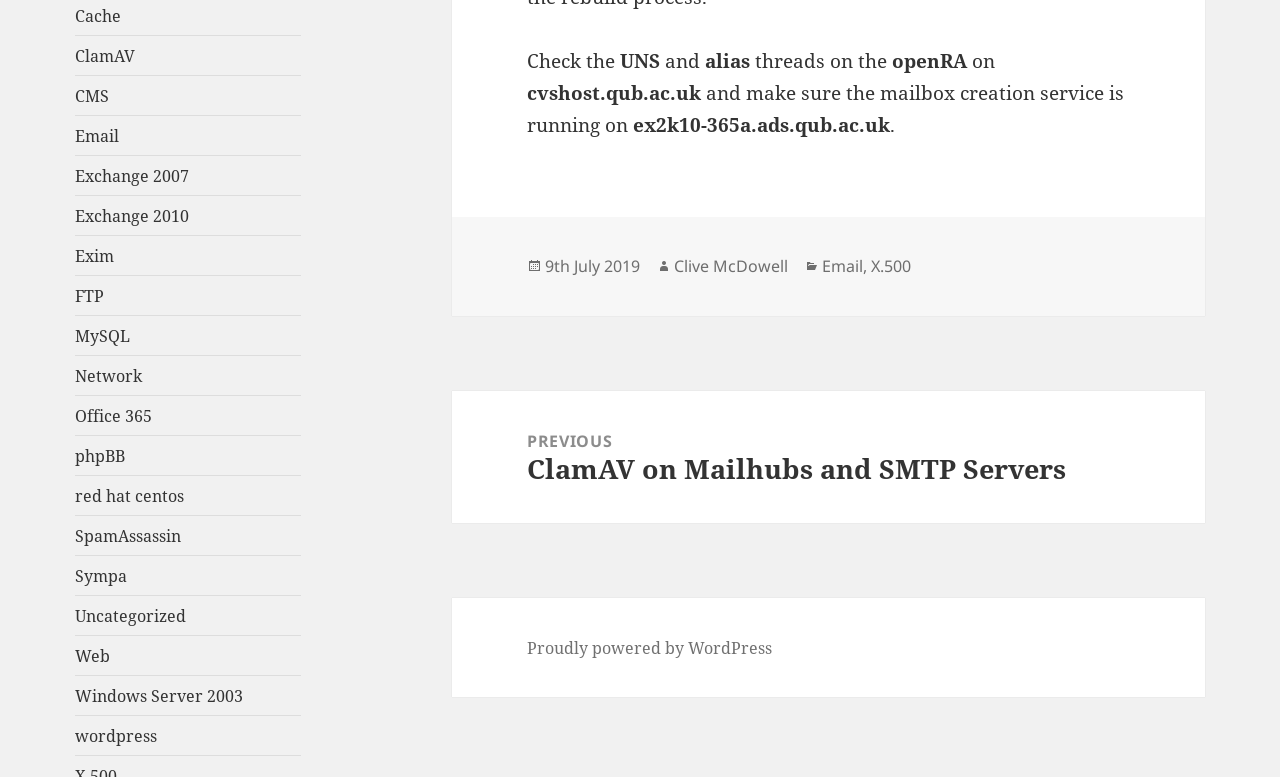Locate the bounding box coordinates of the element you need to click to accomplish the task described by this instruction: "Click on the 'Cache' link".

[0.059, 0.006, 0.095, 0.034]